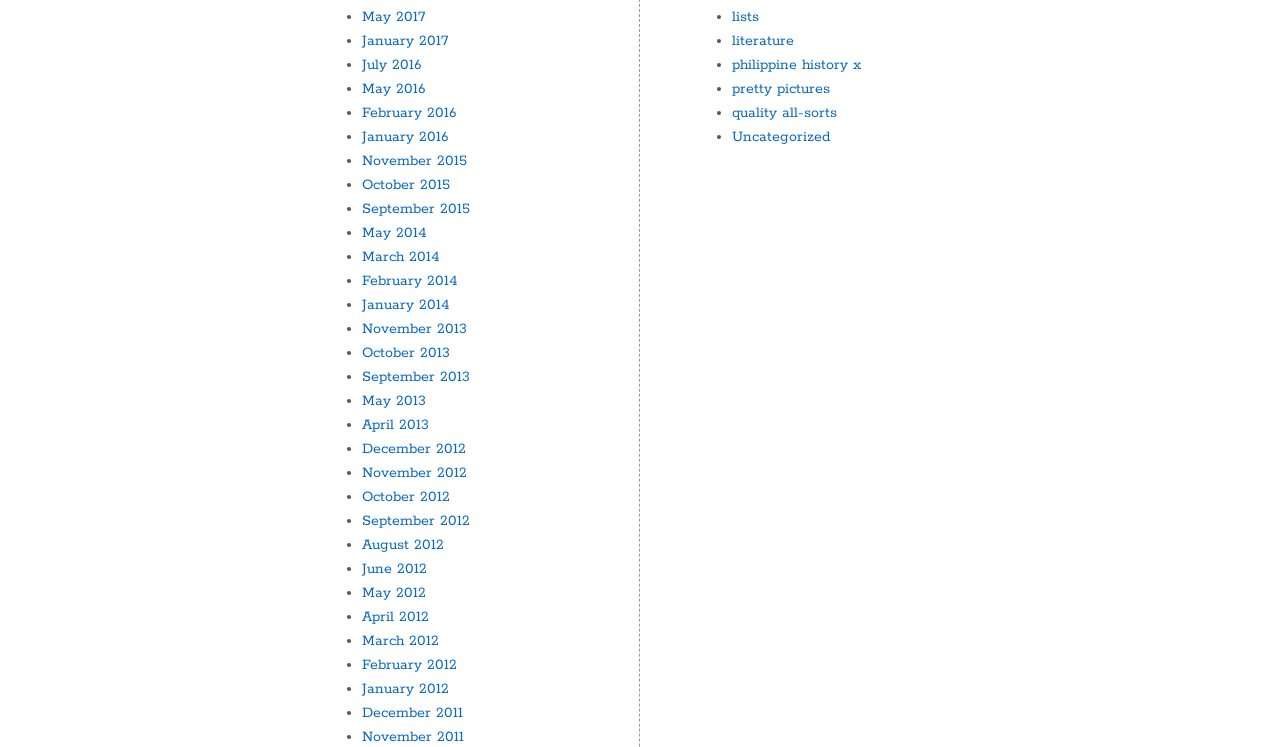What is the latest year listed? Please answer the question using a single word or phrase based on the image.

2017